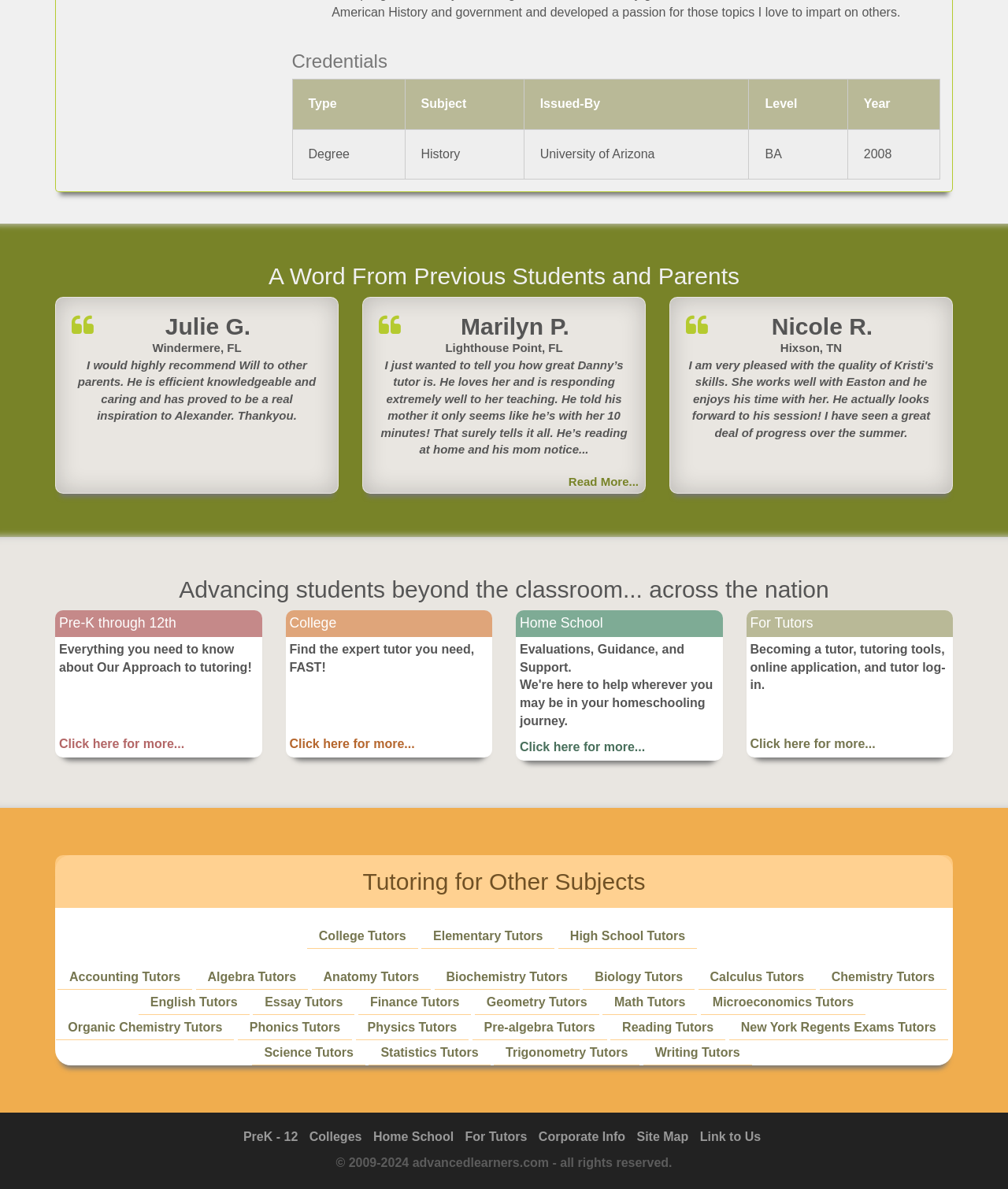Can you show the bounding box coordinates of the region to click on to complete the task described in the instruction: "Click on 'College' to find an expert tutor"?

[0.283, 0.514, 0.488, 0.637]